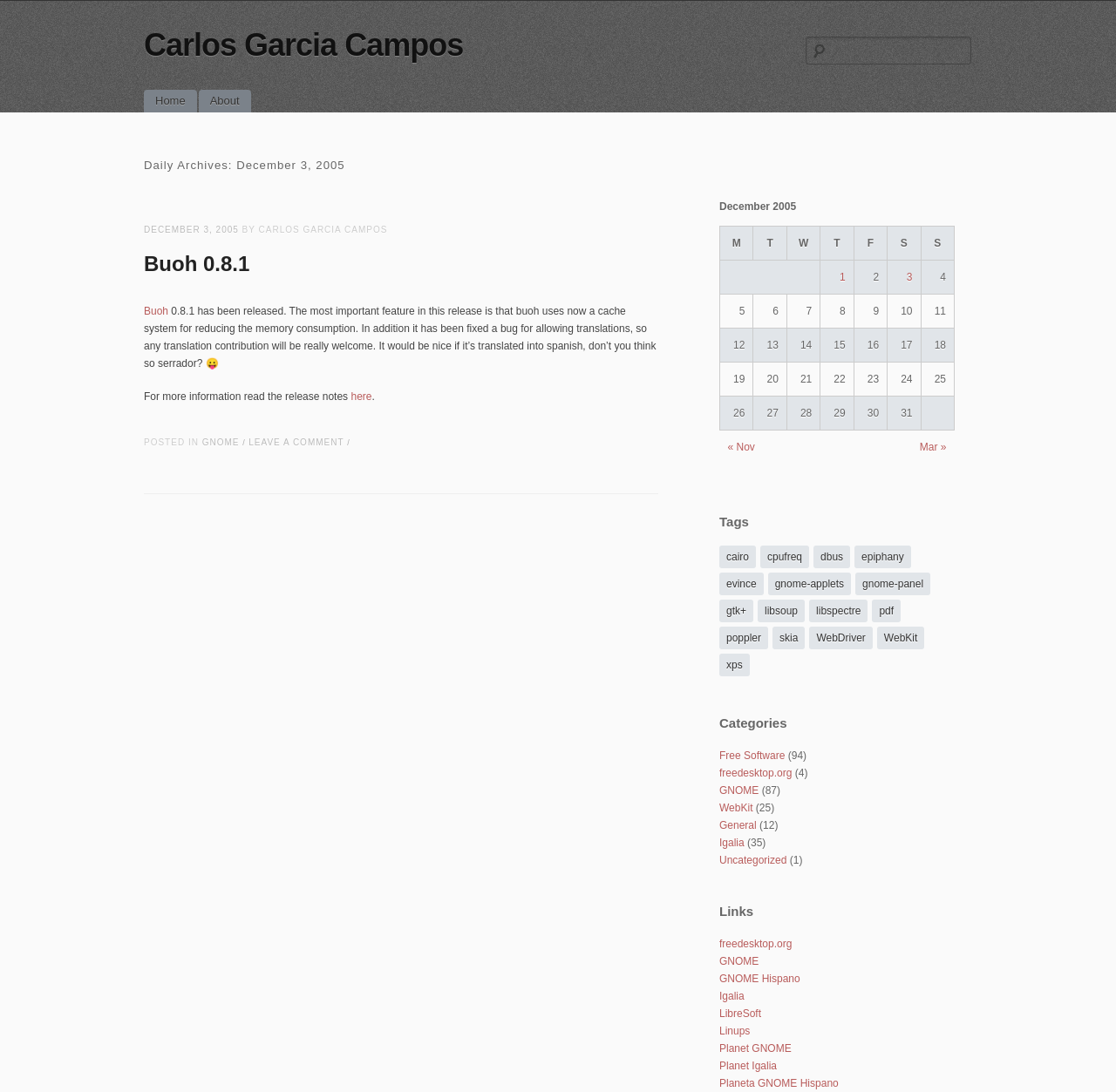Provide the bounding box coordinates of the UI element that matches the description: "Carlos Garcia Campos".

[0.129, 0.025, 0.415, 0.057]